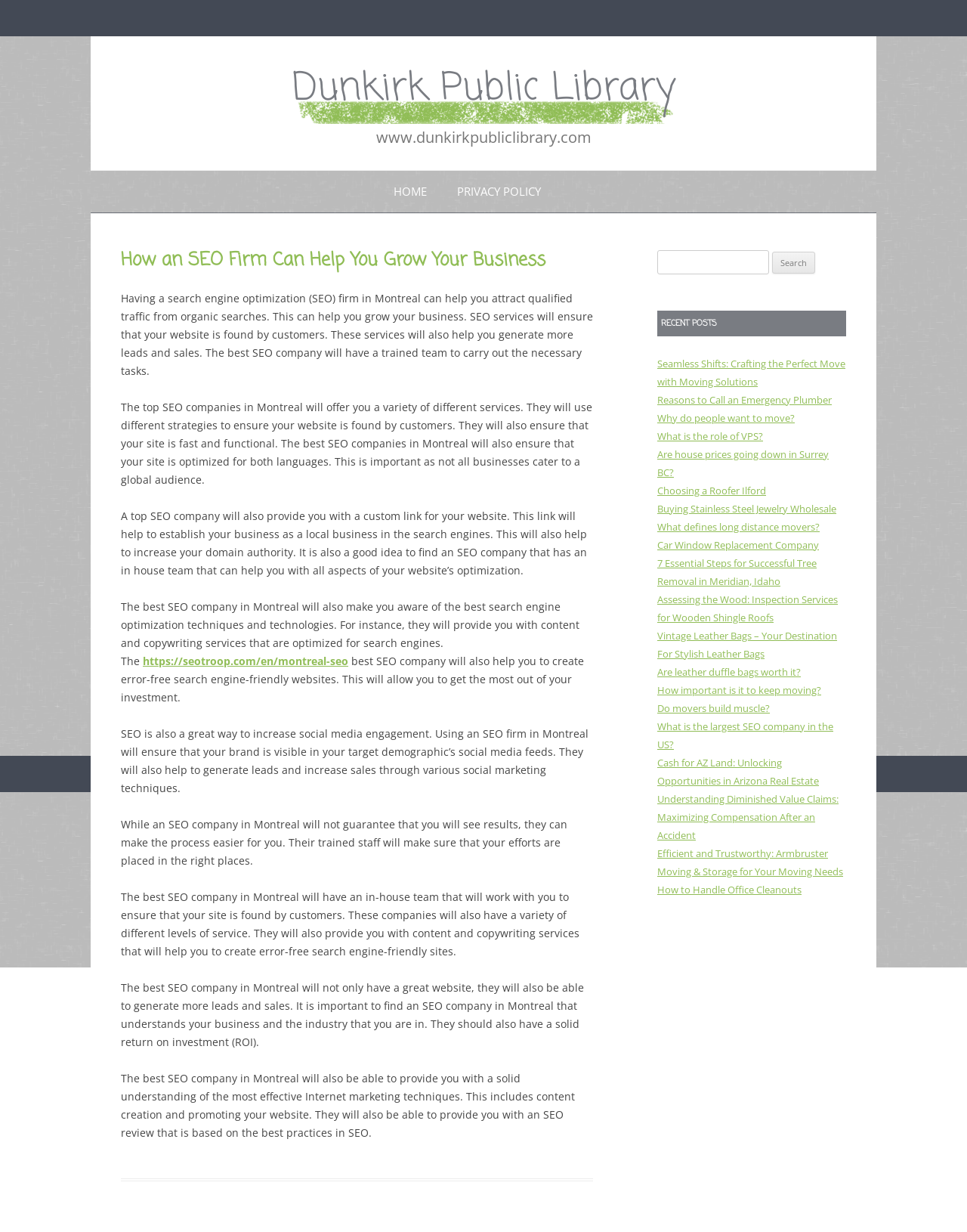How many recent posts are listed on the webpage?
Observe the image and answer the question with a one-word or short phrase response.

20